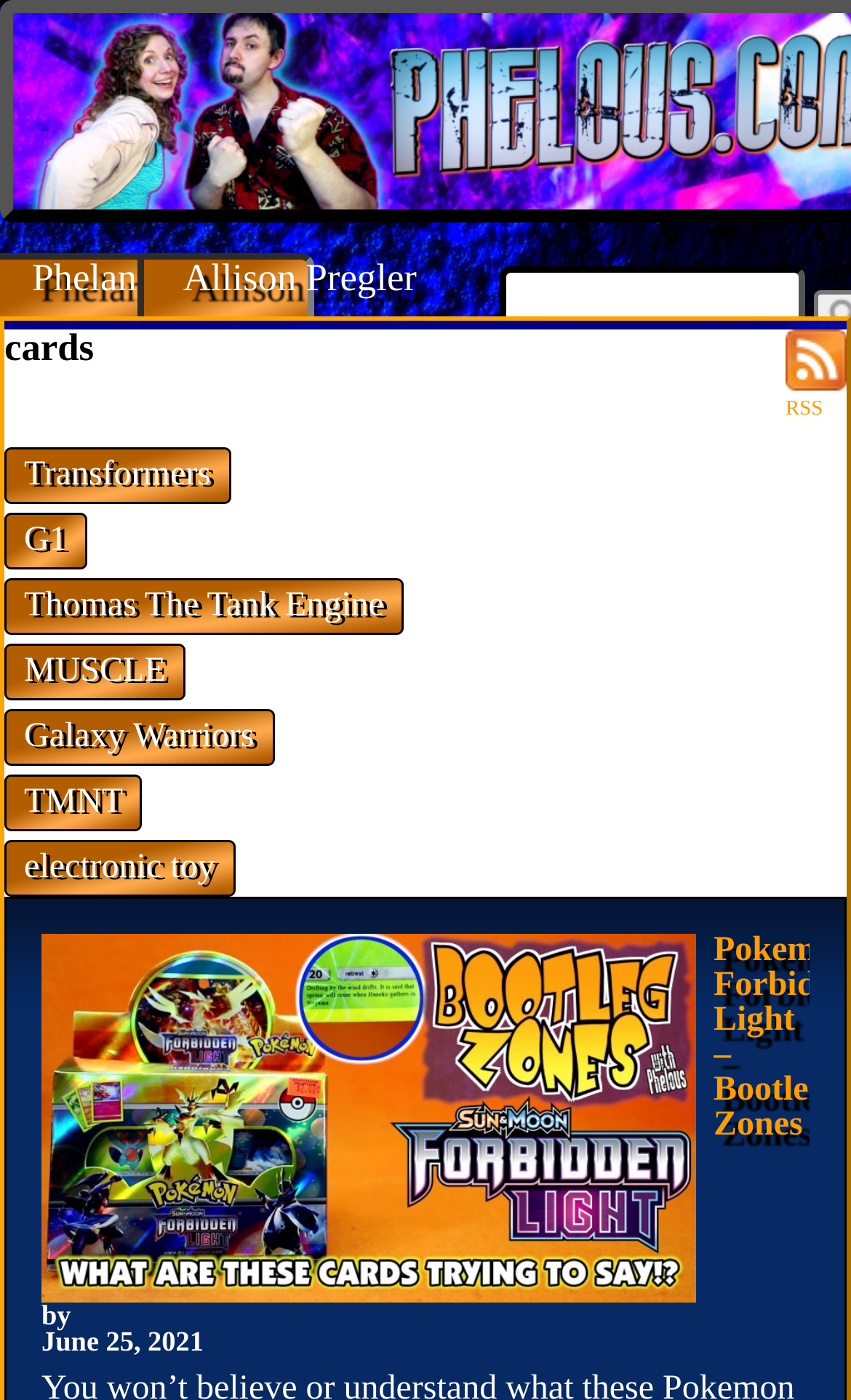Please specify the bounding box coordinates of the area that should be clicked to accomplish the following instruction: "click on Transformers". The coordinates should consist of four float numbers between 0 and 1, i.e., [left, top, right, bottom].

[0.005, 0.319, 0.271, 0.36]